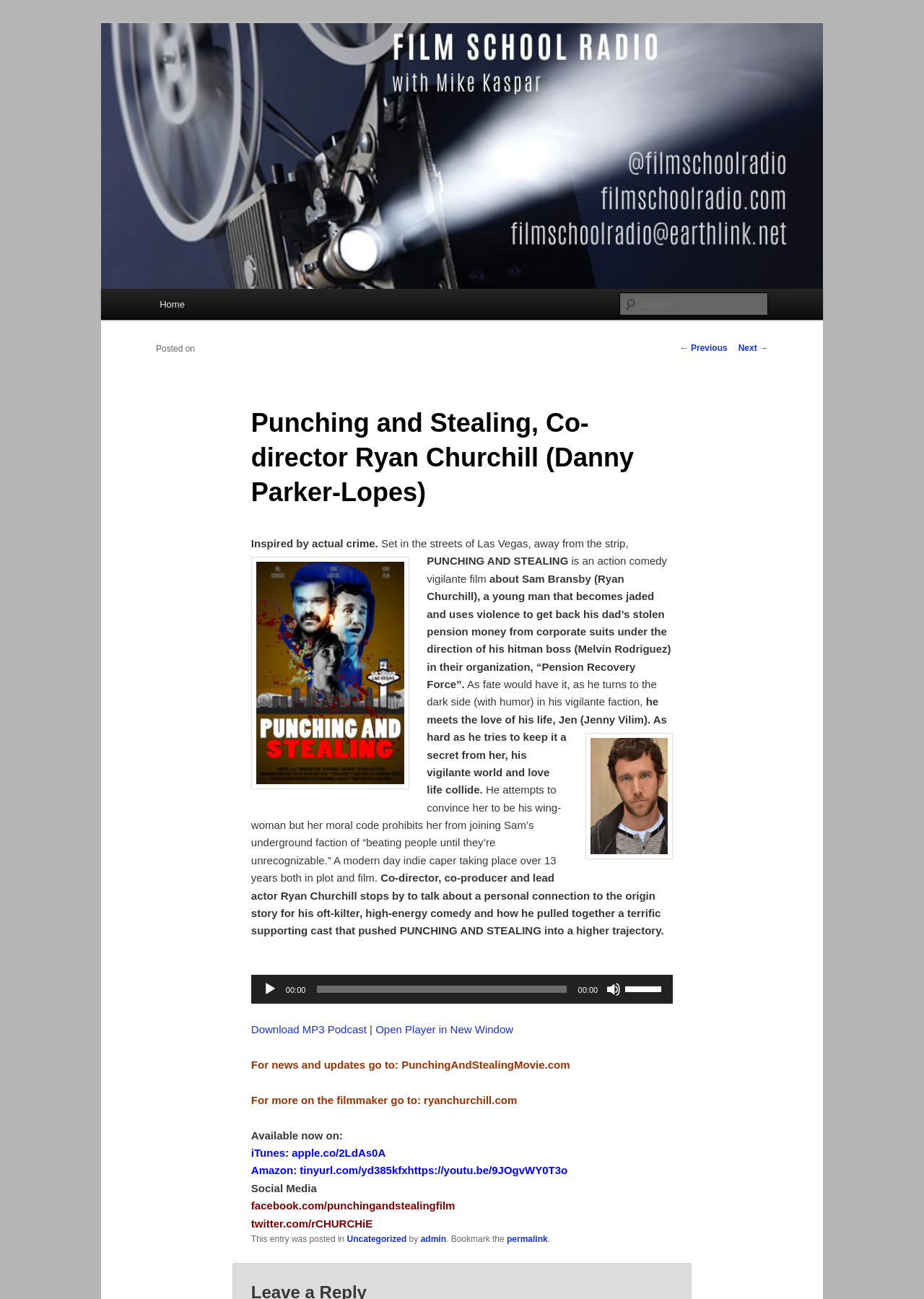Indicate the bounding box coordinates of the clickable region to achieve the following instruction: "Download MP3 Podcast."

[0.272, 0.788, 0.397, 0.797]